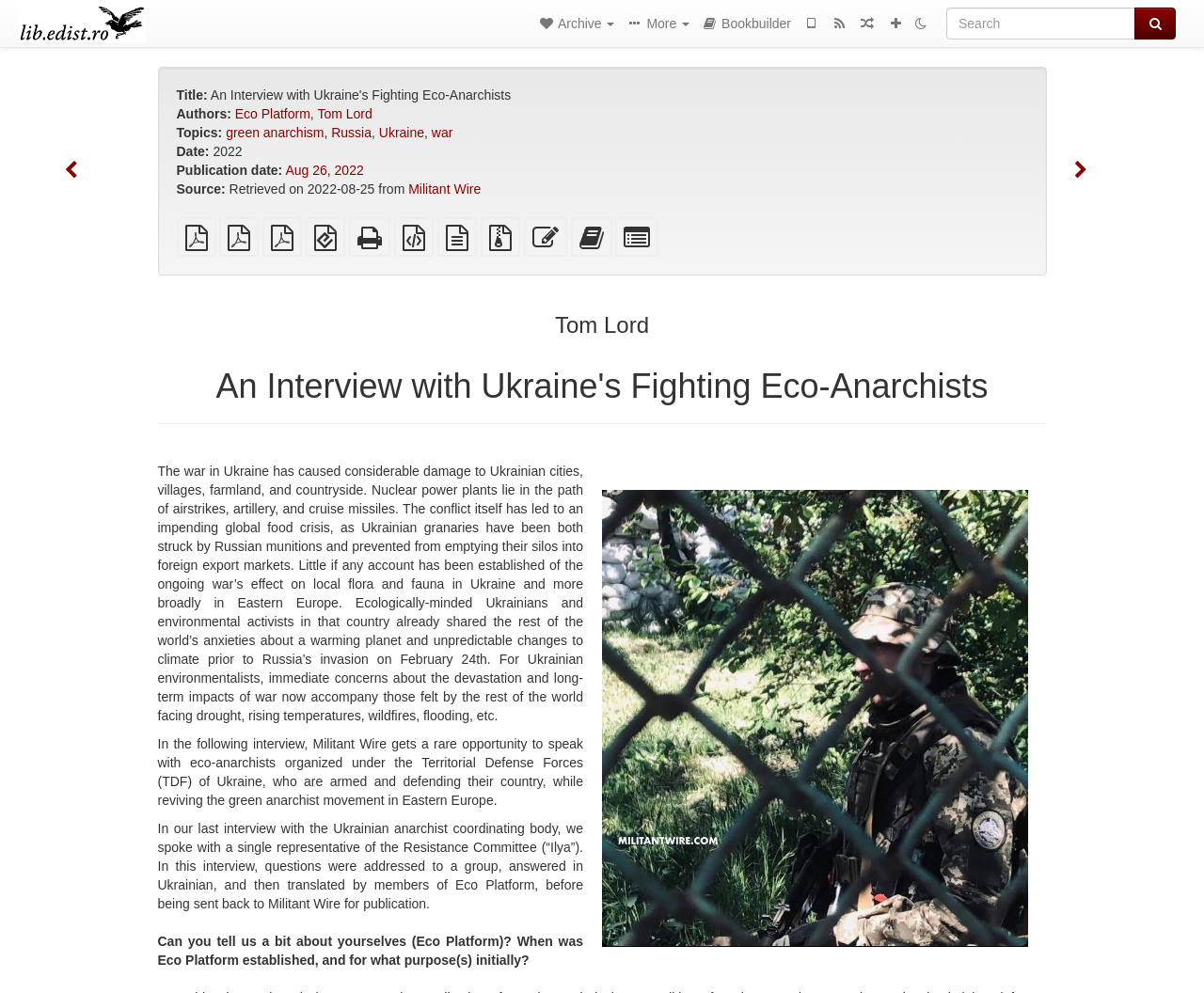Locate the bounding box coordinates of the element's region that should be clicked to carry out the following instruction: "Download the plain PDF version". The coordinates need to be four float numbers between 0 and 1, i.e., [left, top, right, bottom].

[0.146, 0.236, 0.179, 0.252]